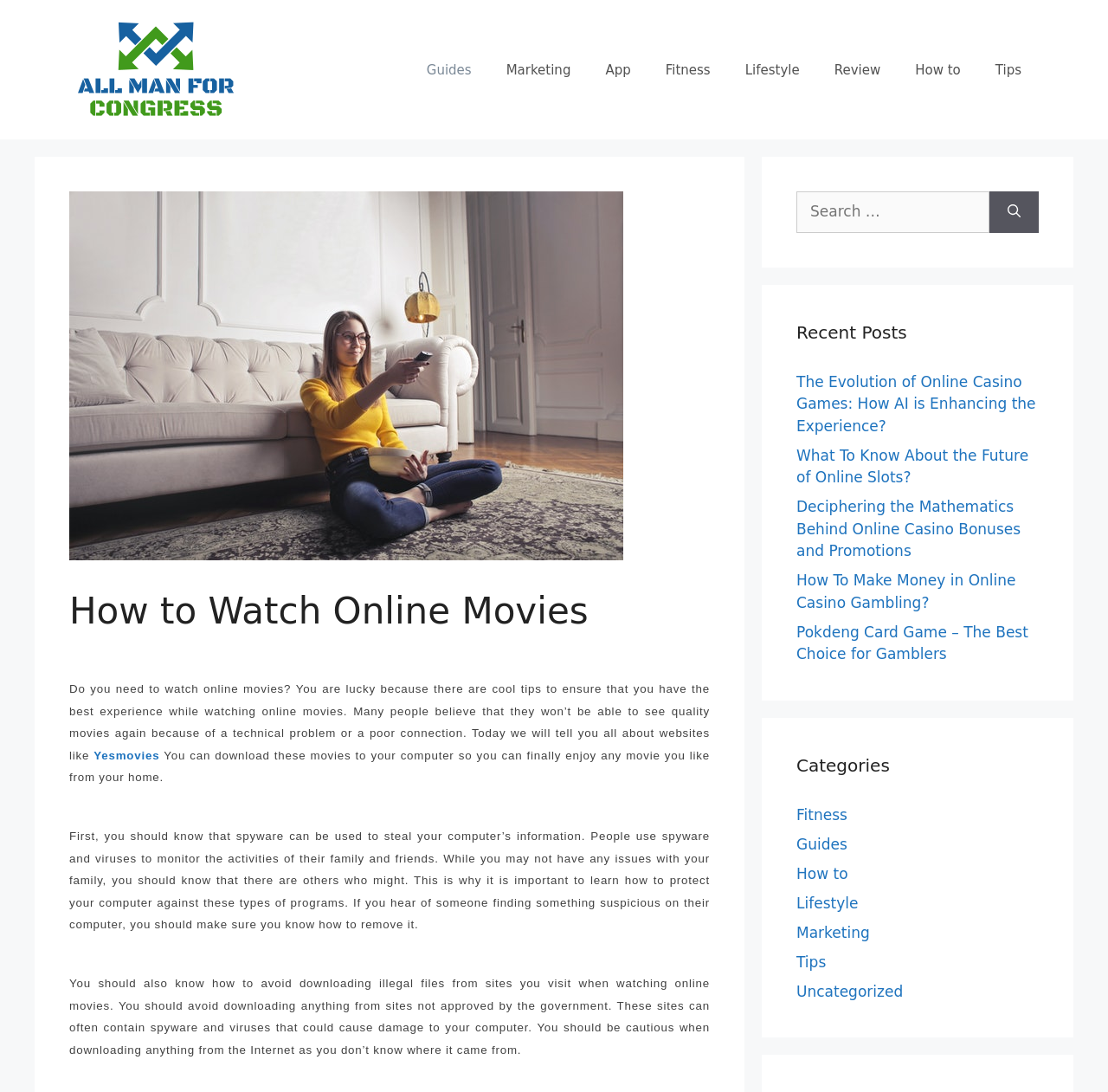Please find the bounding box coordinates of the element's region to be clicked to carry out this instruction: "Read the 'How to Watch Online Movies' article".

[0.062, 0.54, 0.641, 0.58]